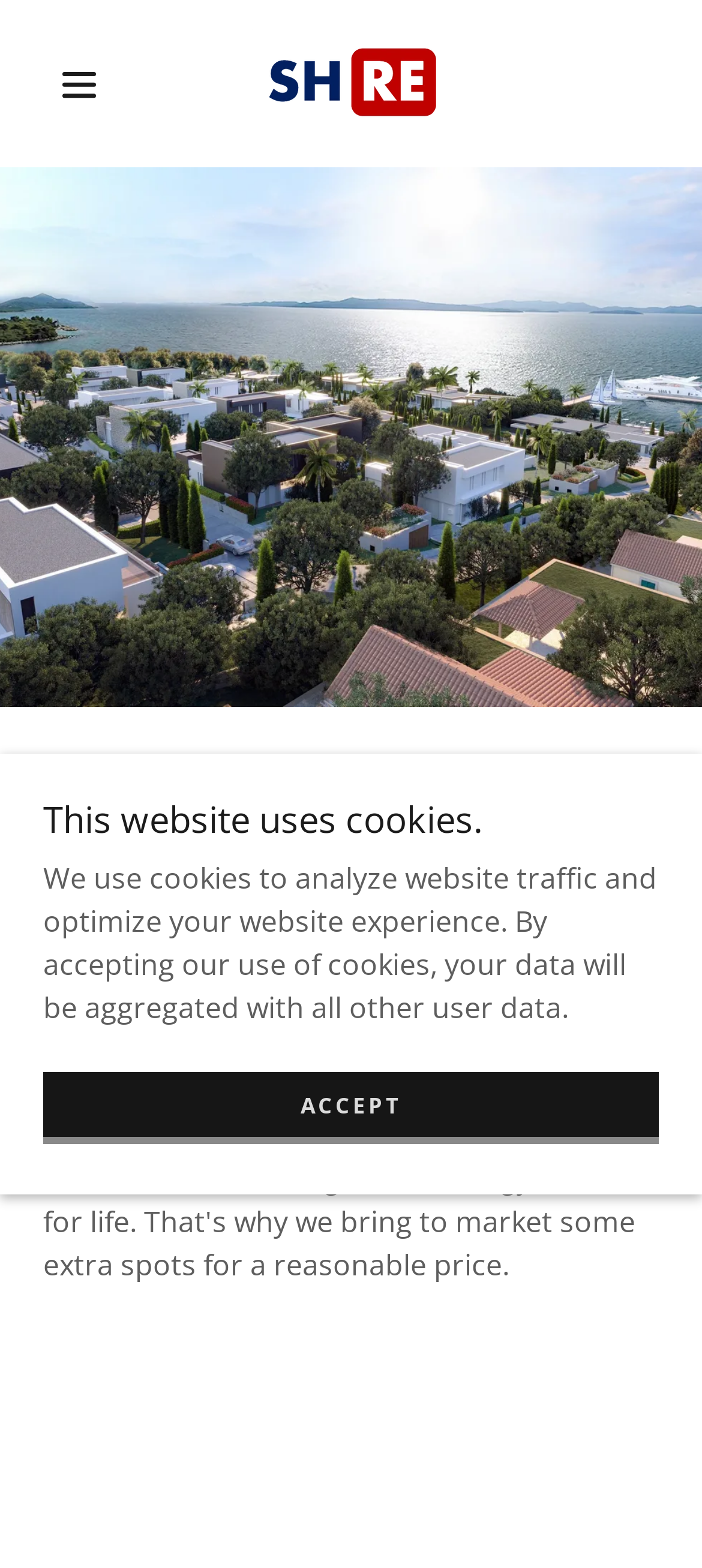What is the name of the website?
Using the visual information, respond with a single word or phrase.

Sitnoreal